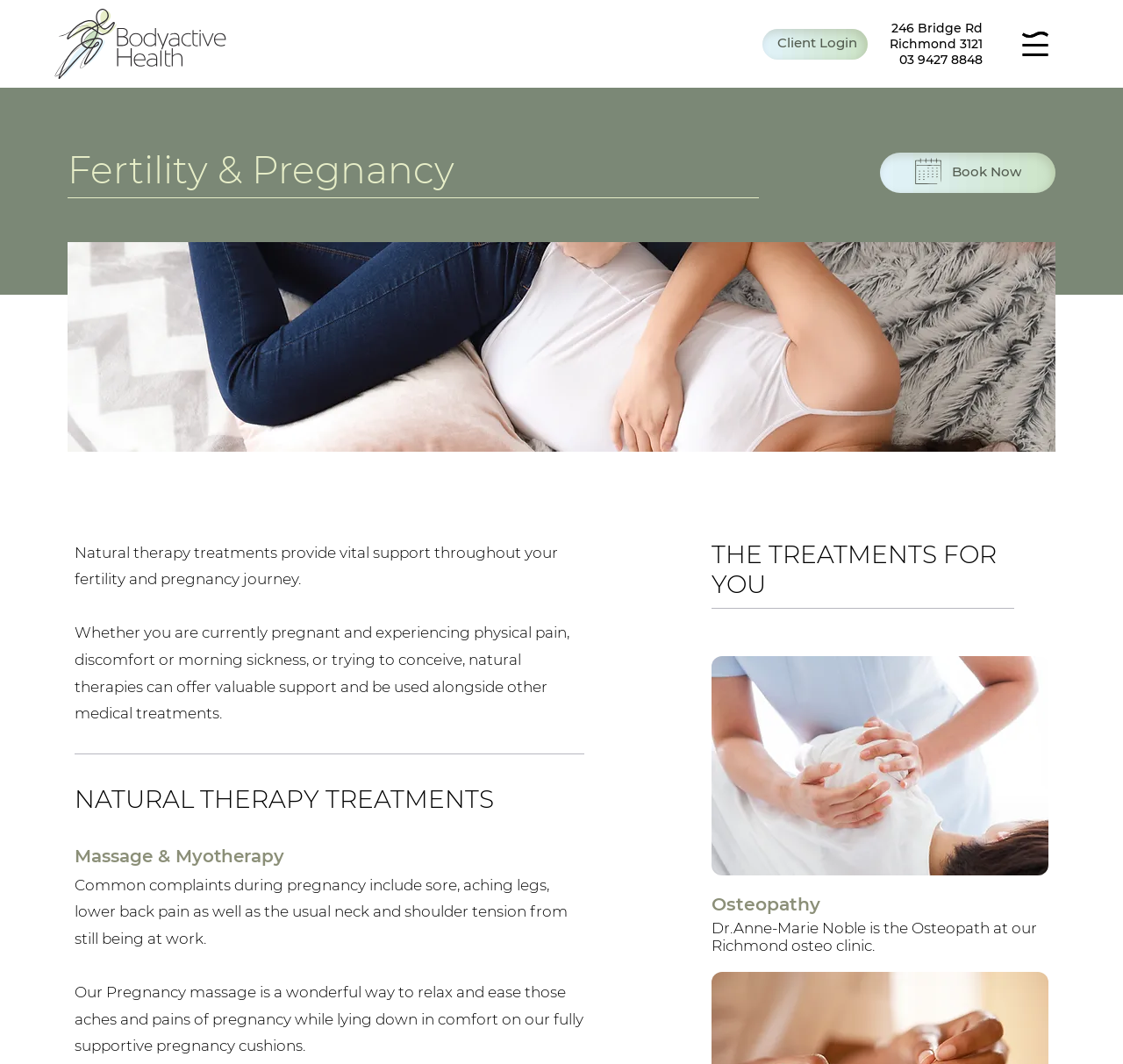What is the name of the osteopath at the clinic?
Please provide a single word or phrase in response based on the screenshot.

Dr. Anne-Marie Noble